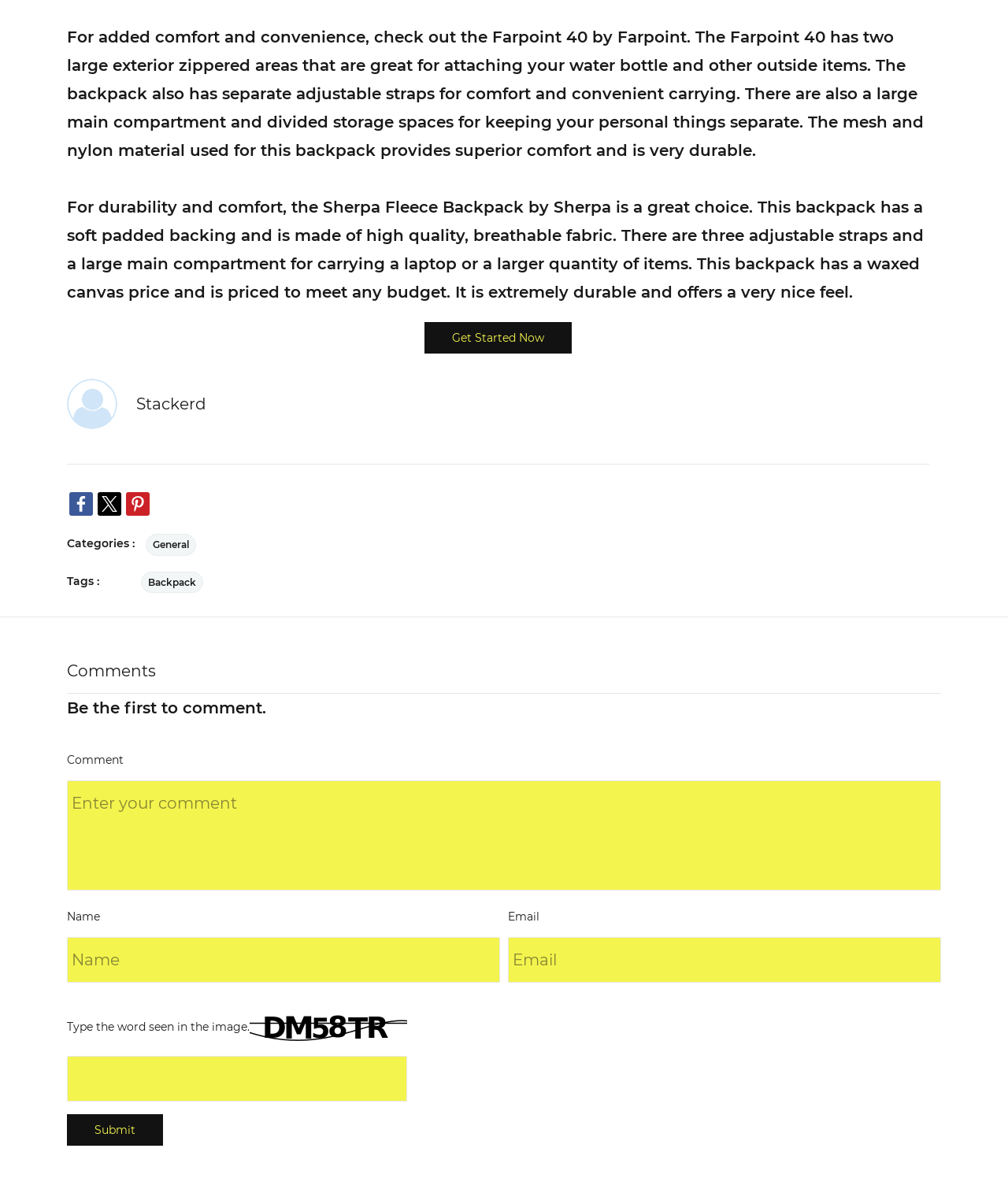Show me the bounding box coordinates of the clickable region to achieve the task as per the instruction: "Click the 'Backpack' tag".

[0.147, 0.485, 0.195, 0.495]